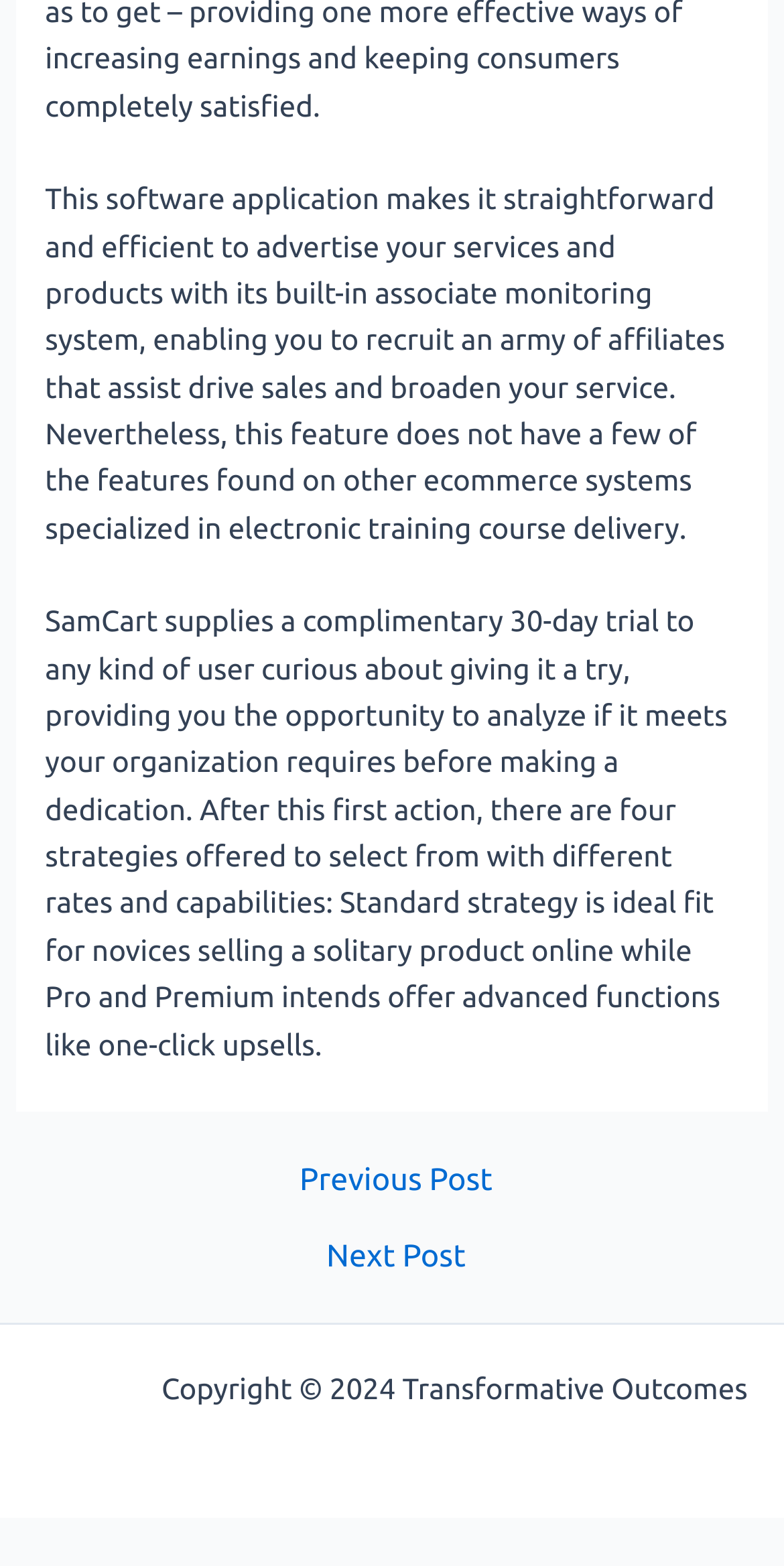What is the purpose of the 'Posts' navigation?
Using the visual information, answer the question in a single word or phrase.

post navigation